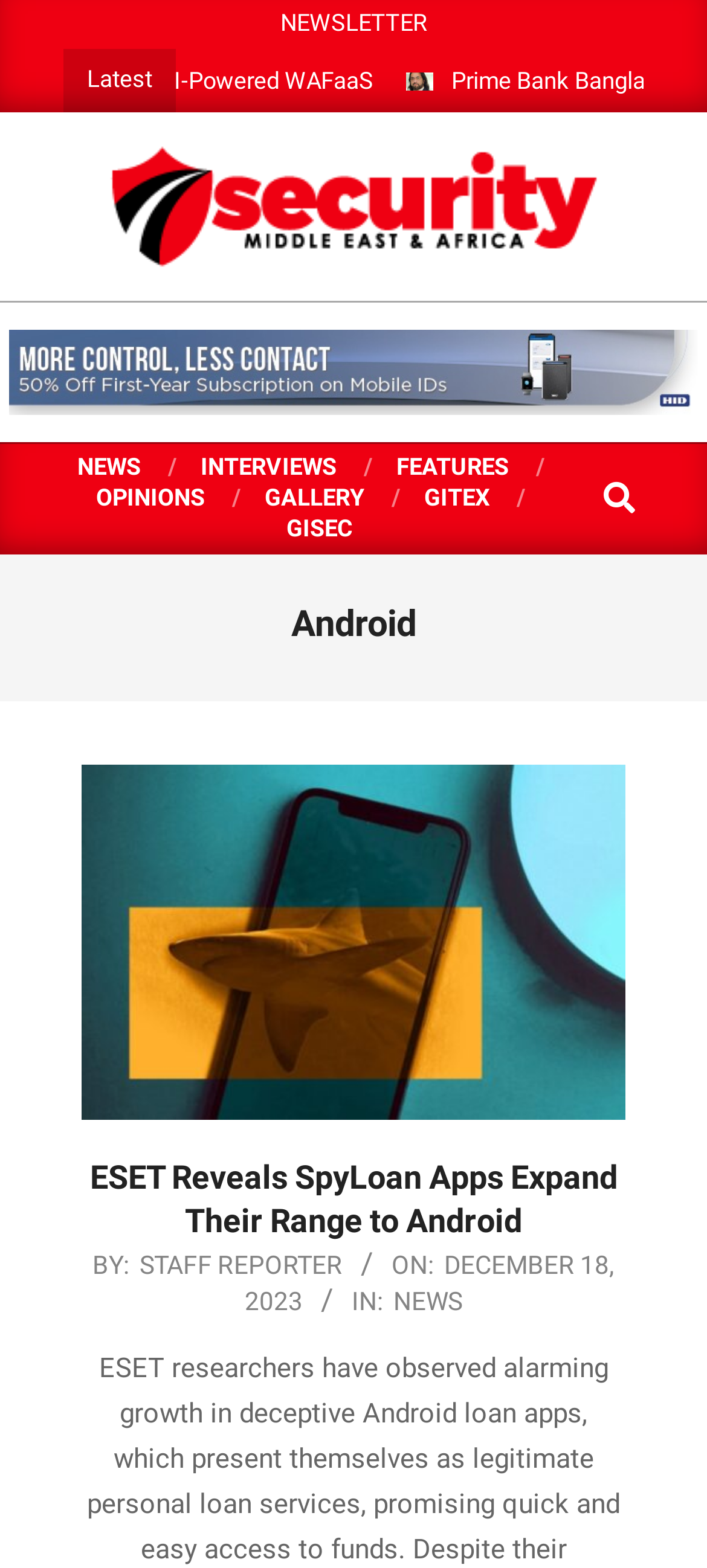What is the name of the bank mentioned in the news?
Refer to the image and provide a concise answer in one word or phrase.

Prime Bank Bangladesh